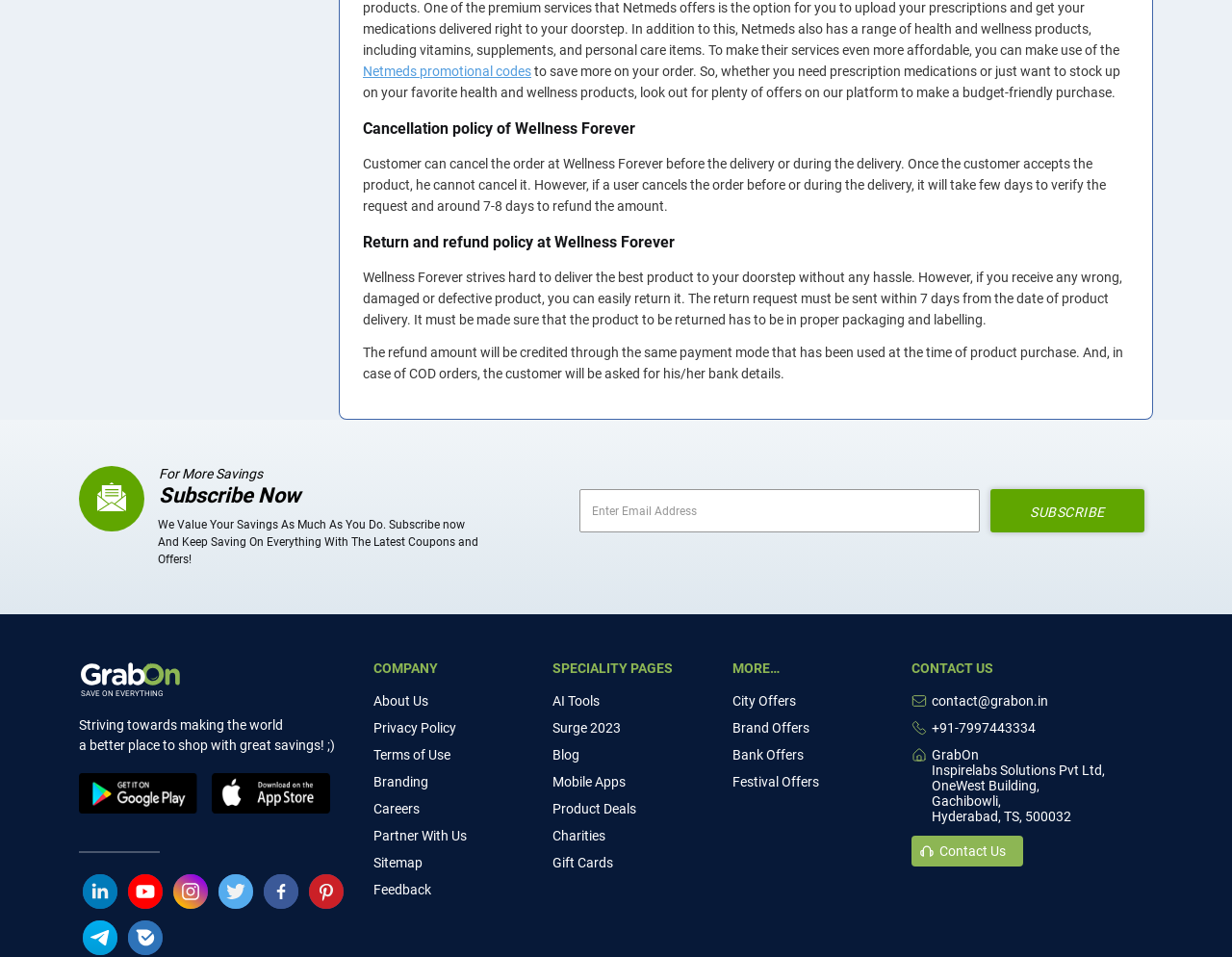What is the purpose of the 'Subscribe Now' button?
Please answer the question with as much detail as possible using the screenshot.

The 'Subscribe Now' button is located below the 'For More Savings' text and is accompanied by a textbox to enter an email address. This suggests that the button is intended to allow users to subscribe to a newsletter or promotional emails to receive the latest coupons and offers.